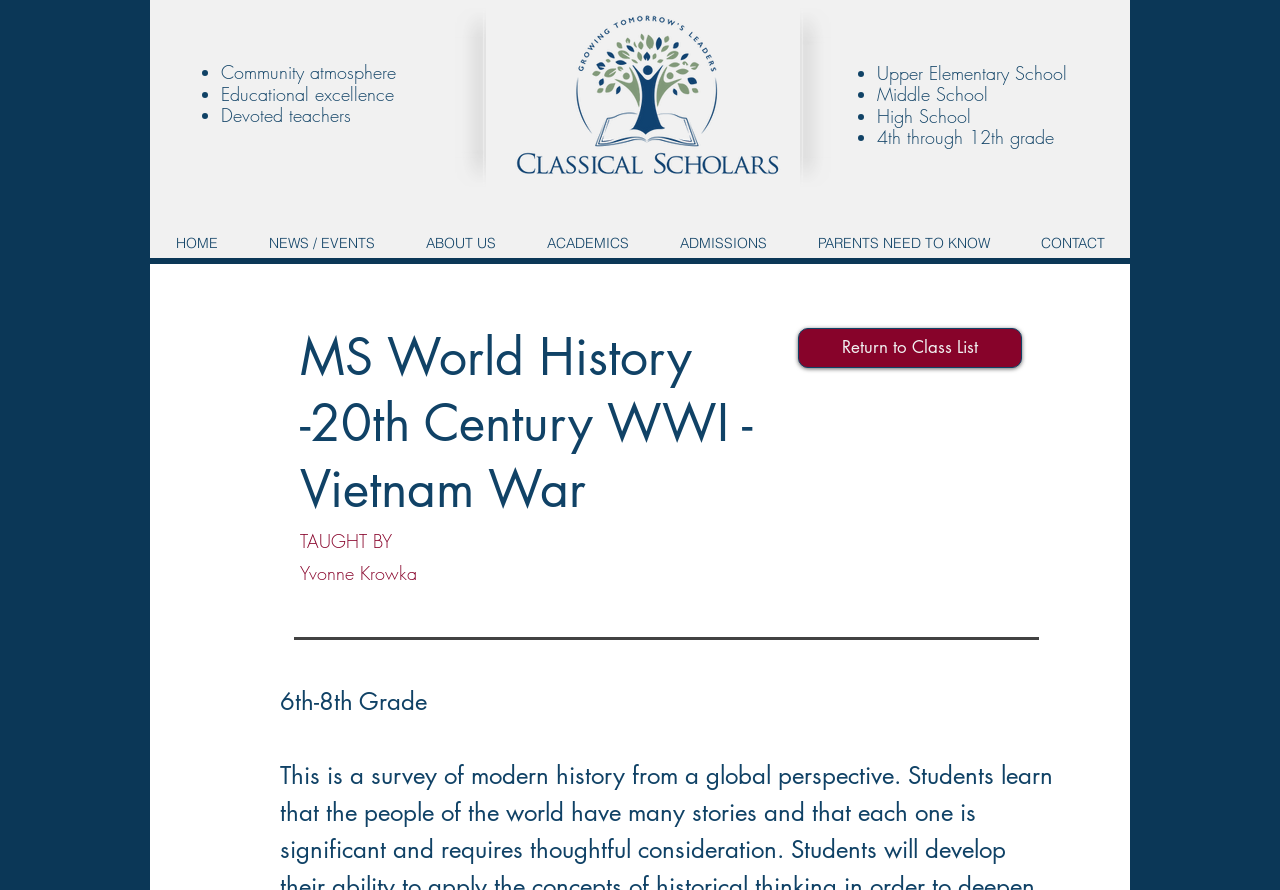Could you locate the bounding box coordinates for the section that should be clicked to accomplish this task: "Click the logo".

[0.397, 0.017, 0.616, 0.197]